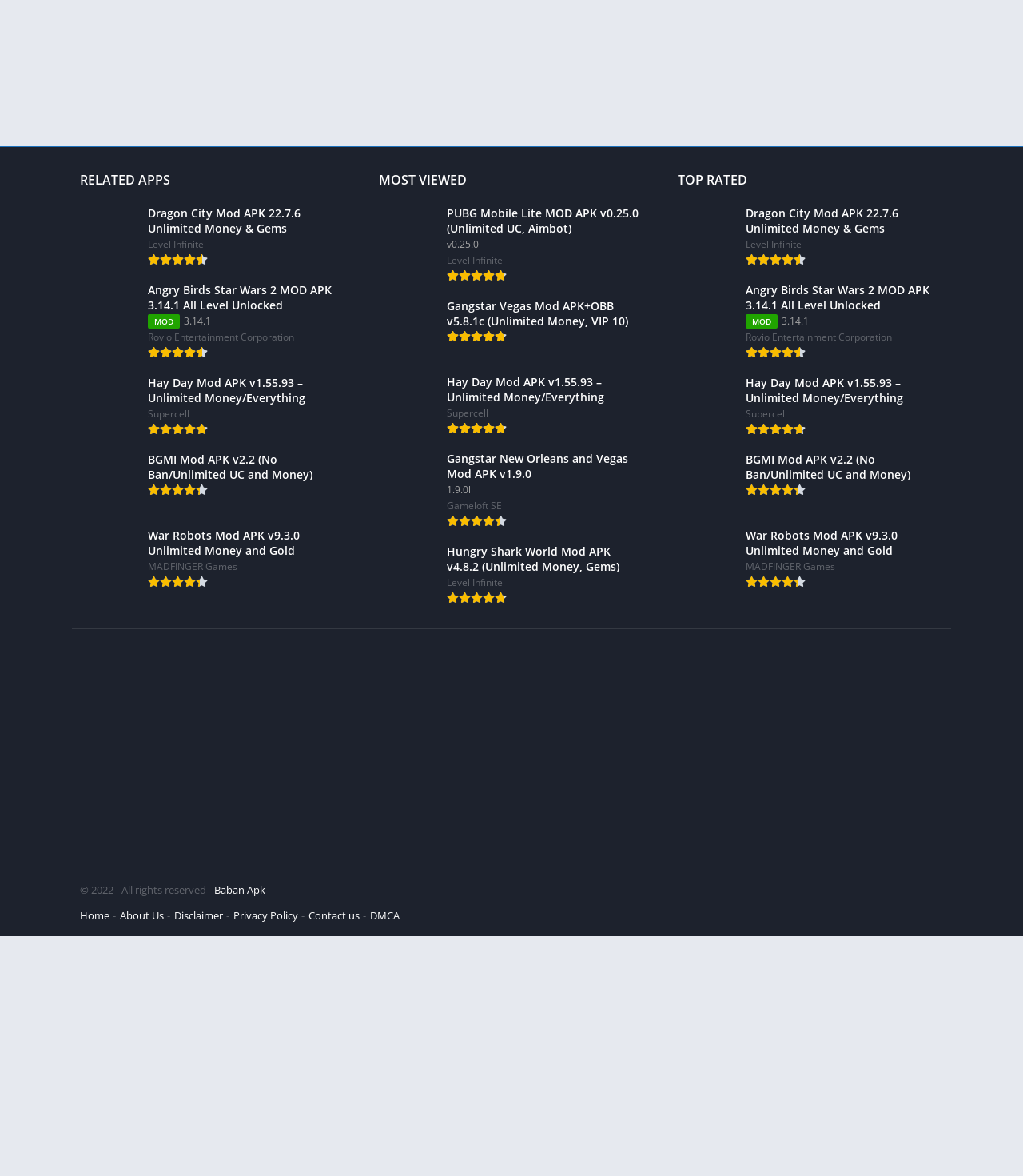Extract the bounding box coordinates of the UI element described: "Disclaimer". Provide the coordinates in the format [left, top, right, bottom] with values ranging from 0 to 1.

[0.17, 0.772, 0.218, 0.785]